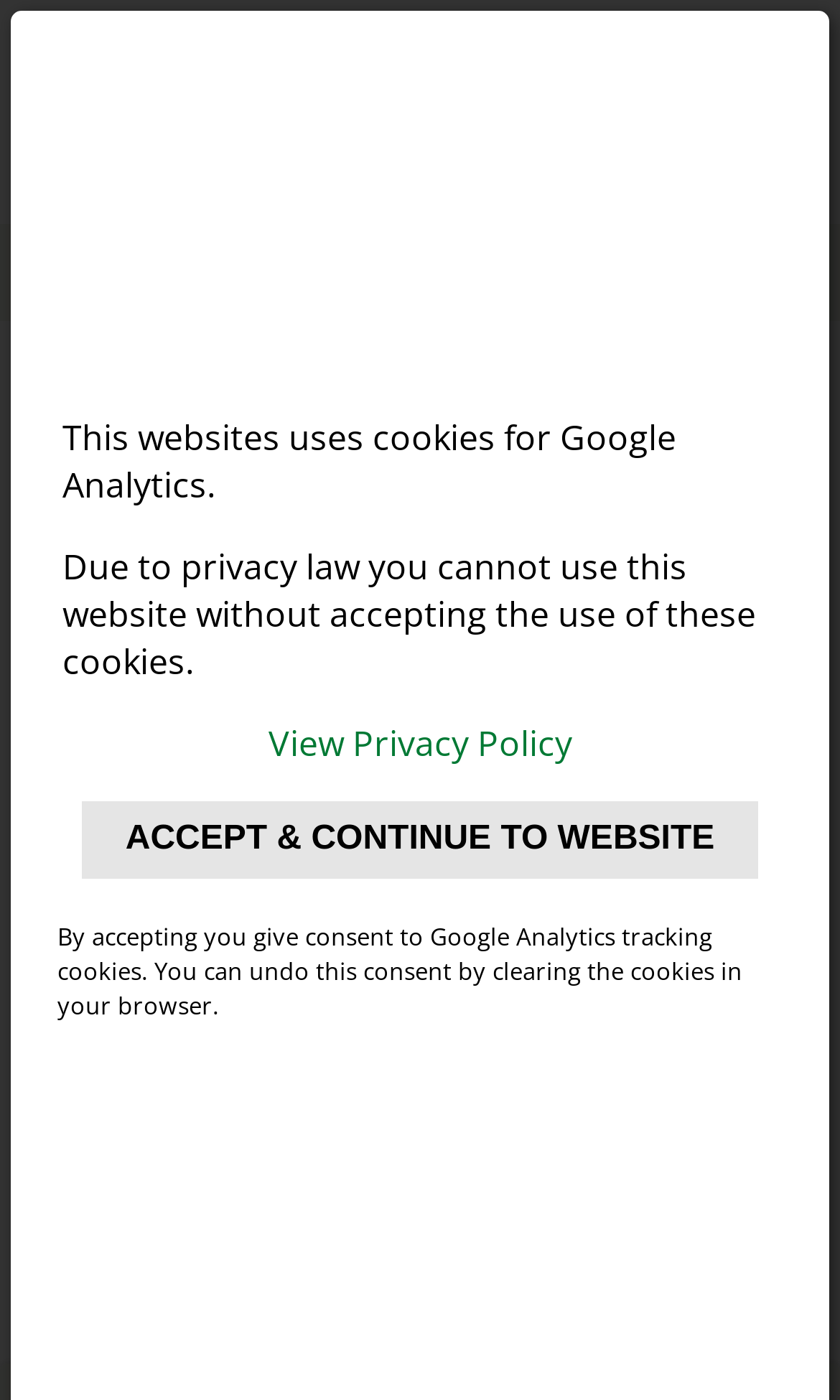Use a single word or phrase to answer this question: 
How many buttons are there on the webpage?

5